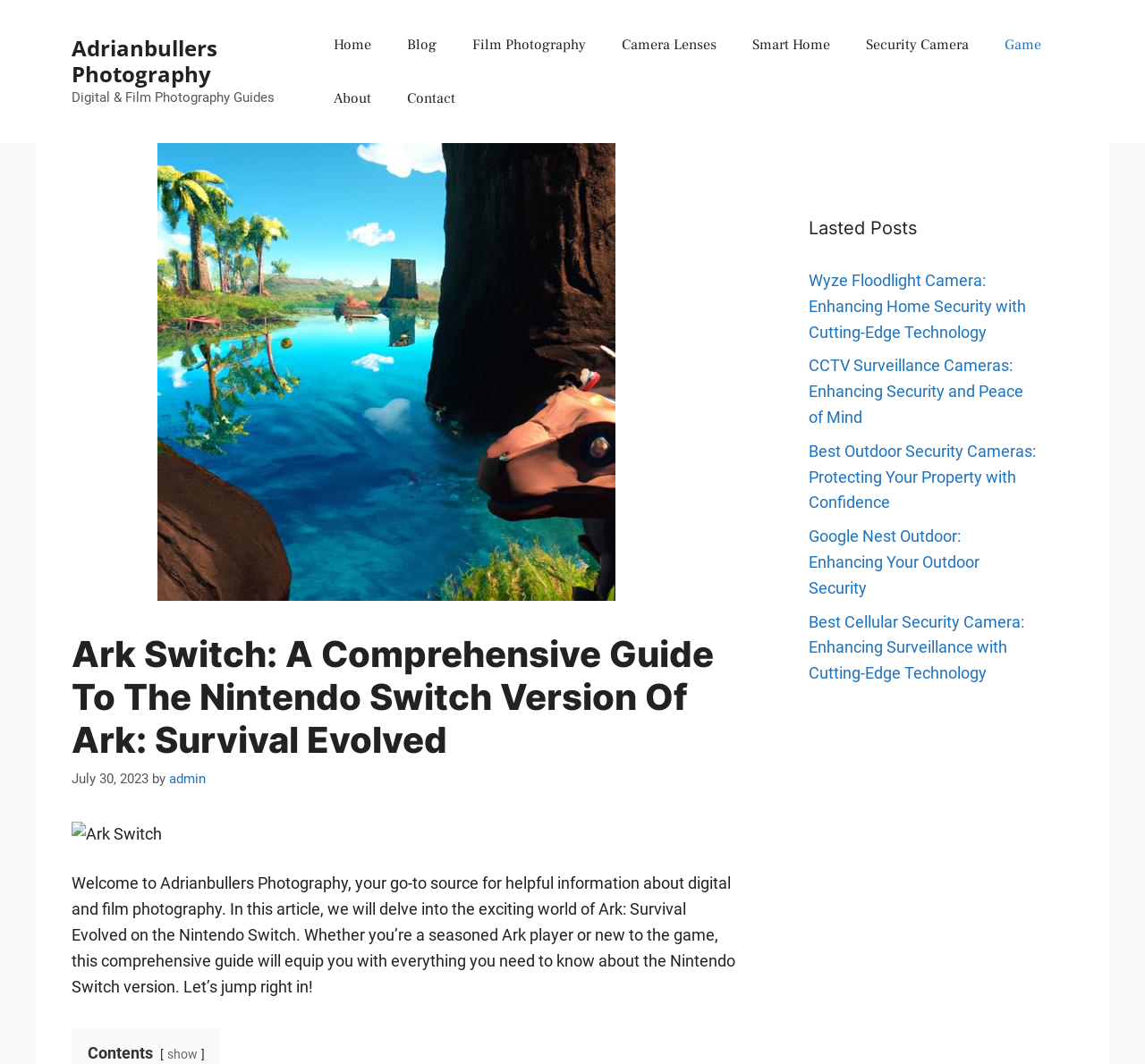Who is the author of the article?
Please ensure your answer to the question is detailed and covers all necessary aspects.

The author of the article can be found in the section below the heading, which states 'by admin'.